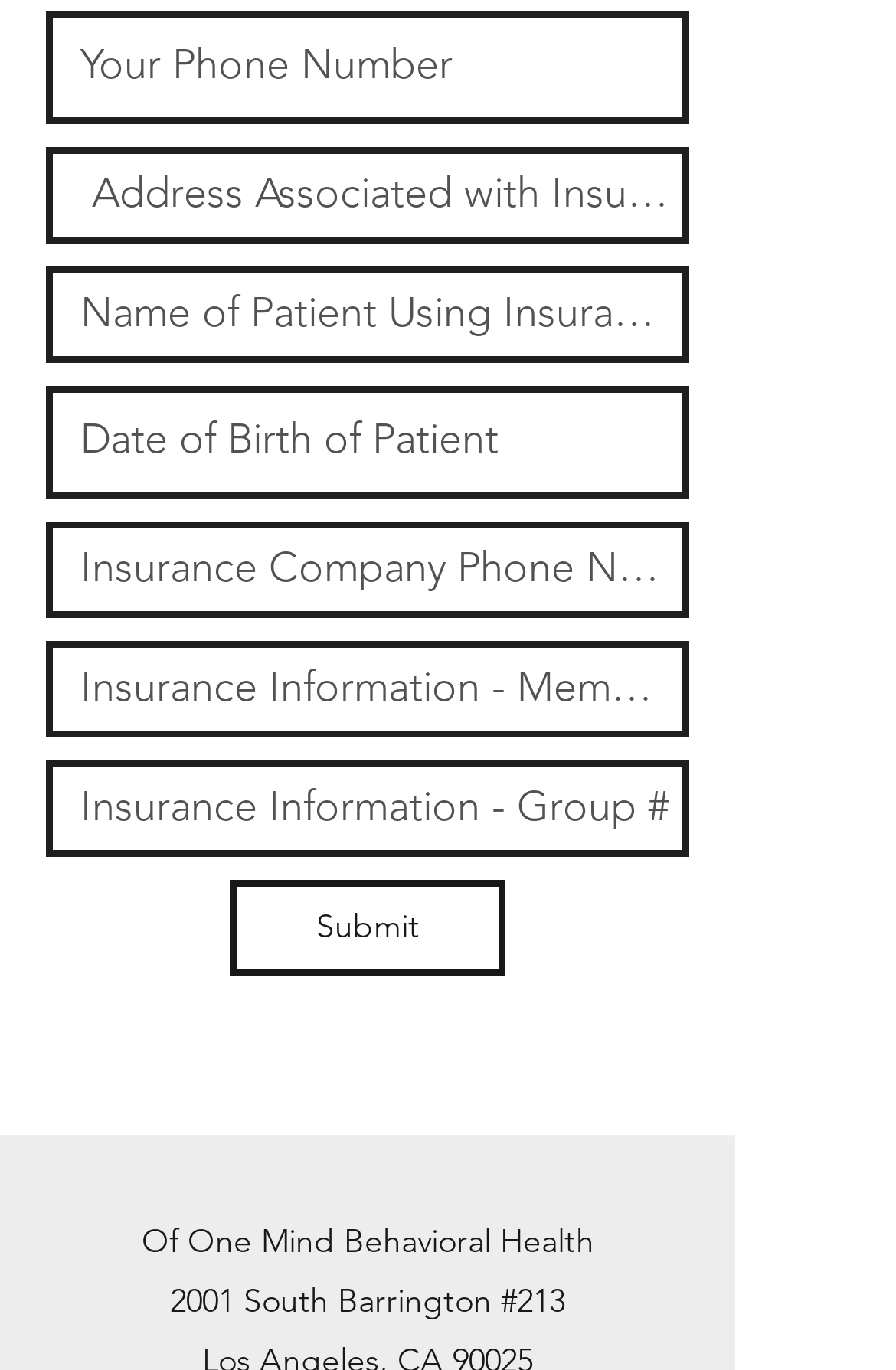Locate the bounding box coordinates of the segment that needs to be clicked to meet this instruction: "Submit the form".

[0.256, 0.641, 0.564, 0.712]